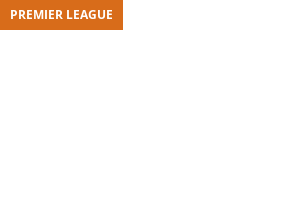Describe all the elements visible in the image meticulously.

The image features a prominent banner or header labeled "PREMIER LEAGUE," presented in a bold and vibrant orange font. This element likely signifies content related to the Premier League, one of the most popular football leagues in the world. The banner serves as a visual cue for readers, directing their attention to football-related news, updates, or articles, emphasizing the significance of the upcoming matches and events in the league. The overall design is simple yet effective, enhancing the reader's navigation experience on the webpage.